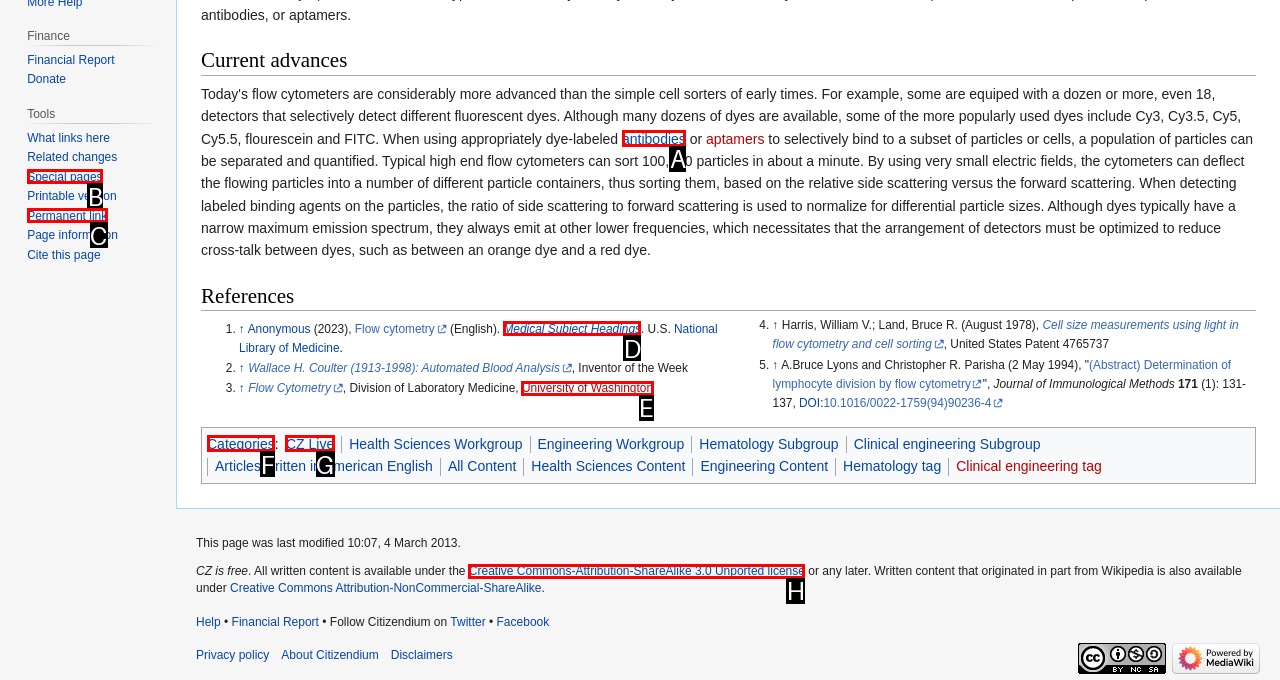Using the given description: Medical Subject Headings, identify the HTML element that corresponds best. Answer with the letter of the correct option from the available choices.

D